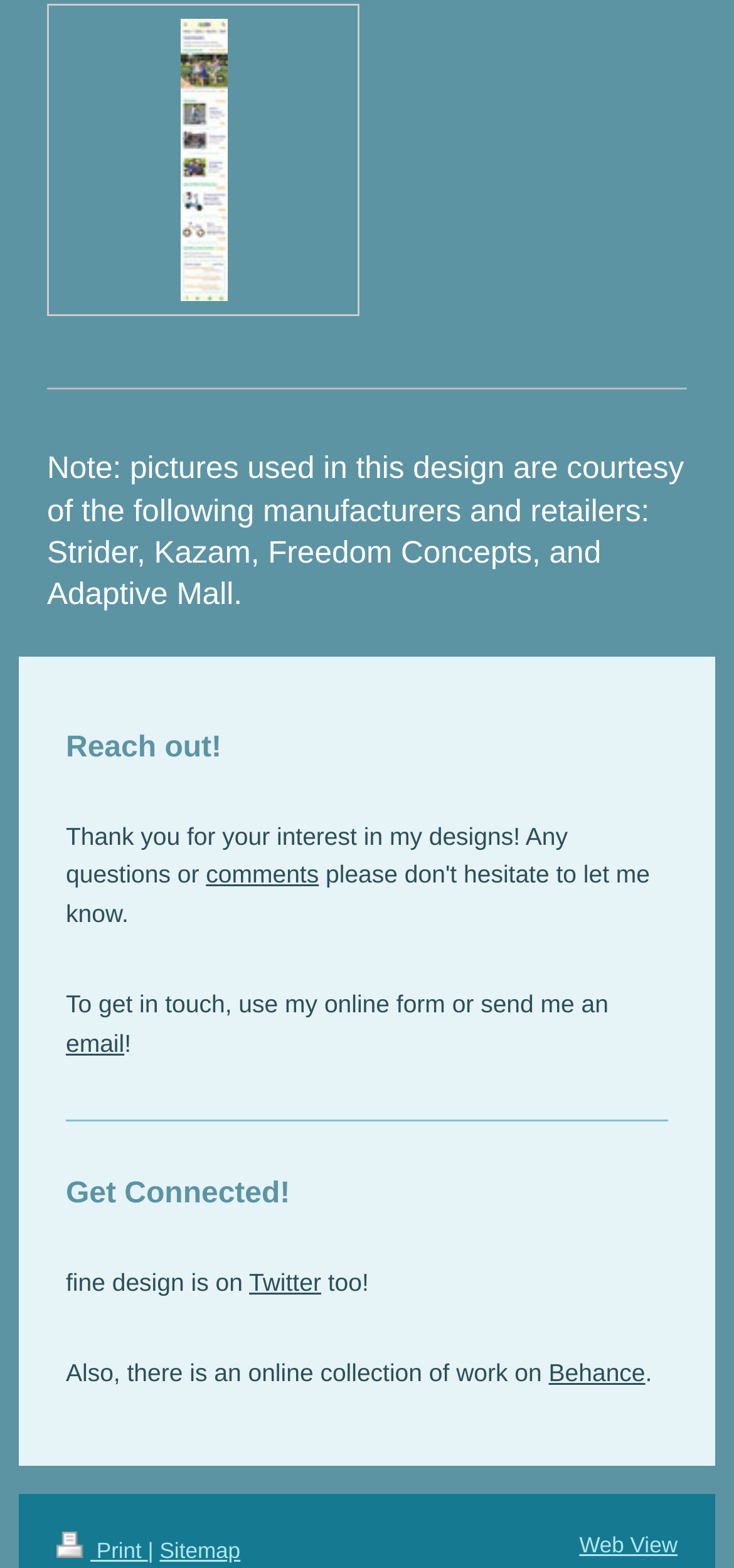What is the relationship between the website owner and the manufacturers mentioned?
Using the image, elaborate on the answer with as much detail as possible.

The note at the top of the page mentions that the pictures used in the design are courtesy of several manufacturers and retailers, implying that the website owner has used their pictures with permission.